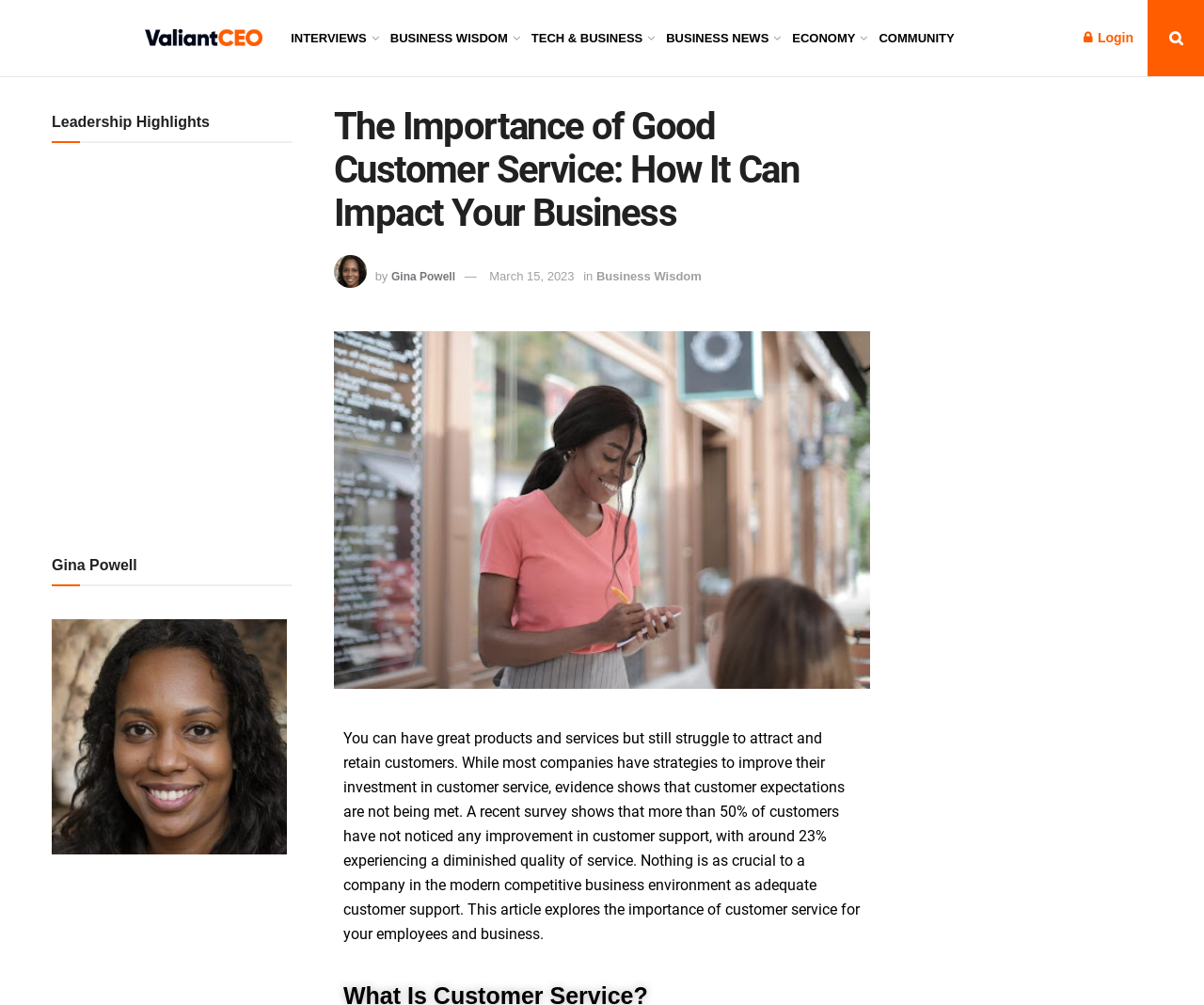Please identify the bounding box coordinates of the element that needs to be clicked to perform the following instruction: "Follow Rick Ramos on Twitter".

None